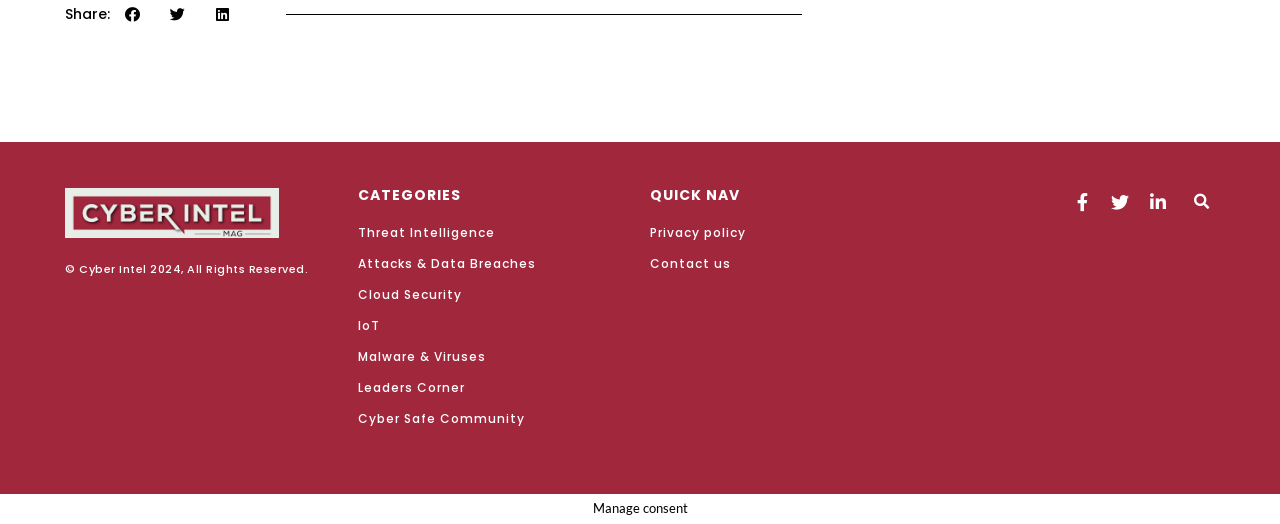What is the first social media platform listed? Observe the screenshot and provide a one-word or short phrase answer.

Facebook